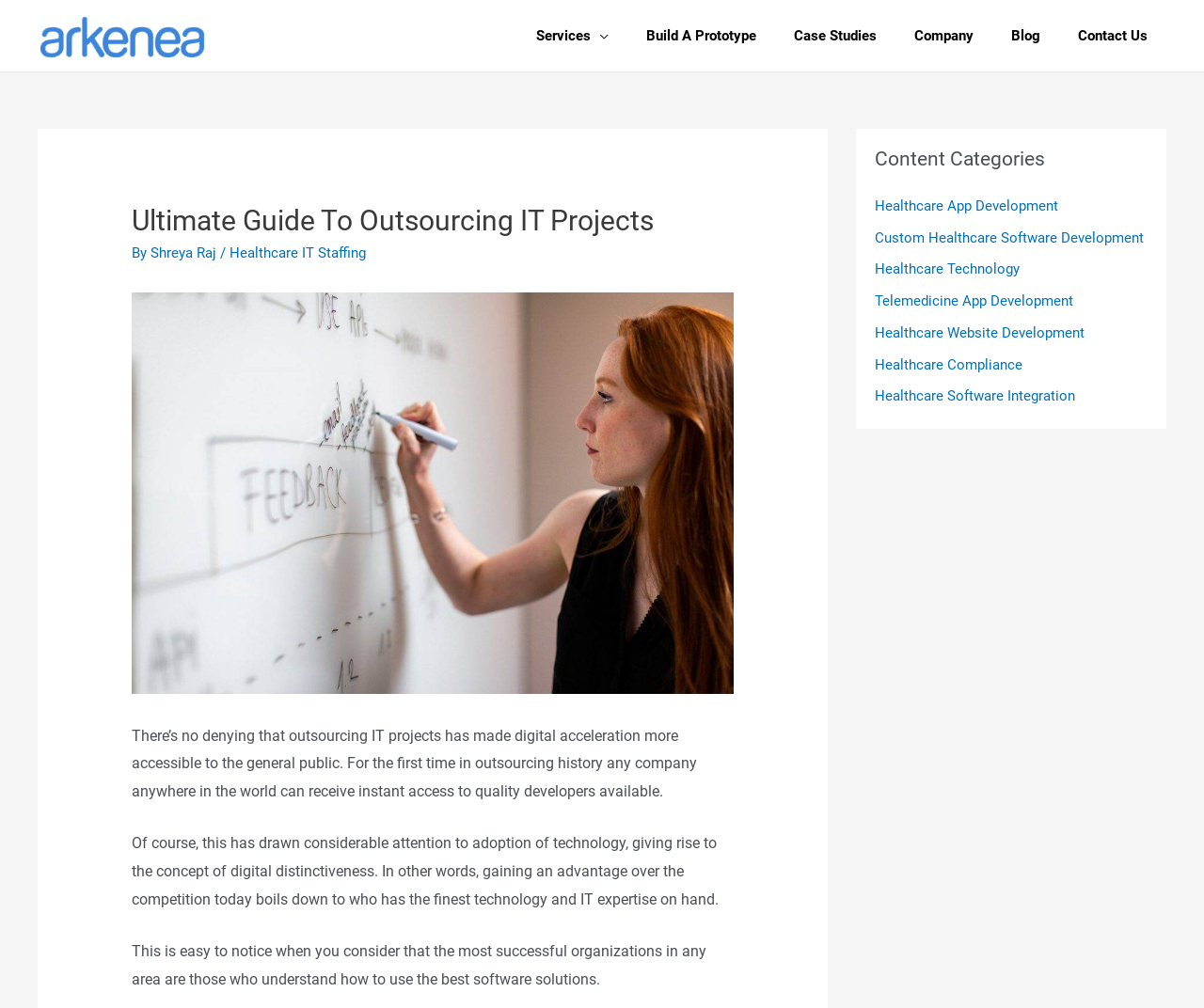Provide the bounding box coordinates, formatted as (top-left x, top-left y, bottom-right x, bottom-right y), with all values being floating point numbers between 0 and 1. Identify the bounding box of the UI element that matches the description: Case Studies

[0.644, 0.0, 0.744, 0.071]